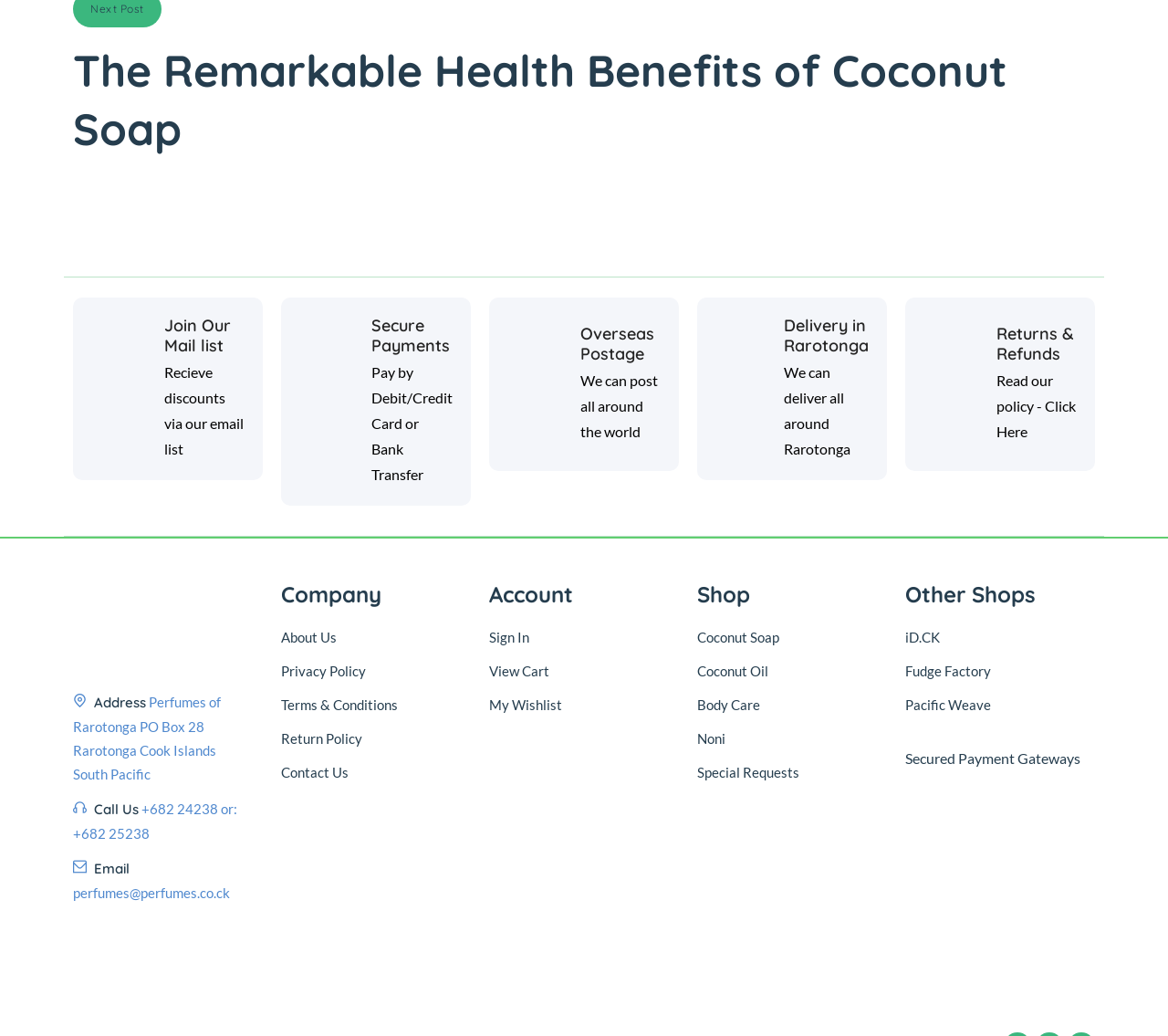Identify the bounding box coordinates of the HTML element based on this description: "+682 24238 or: +682 25238".

[0.062, 0.773, 0.203, 0.812]